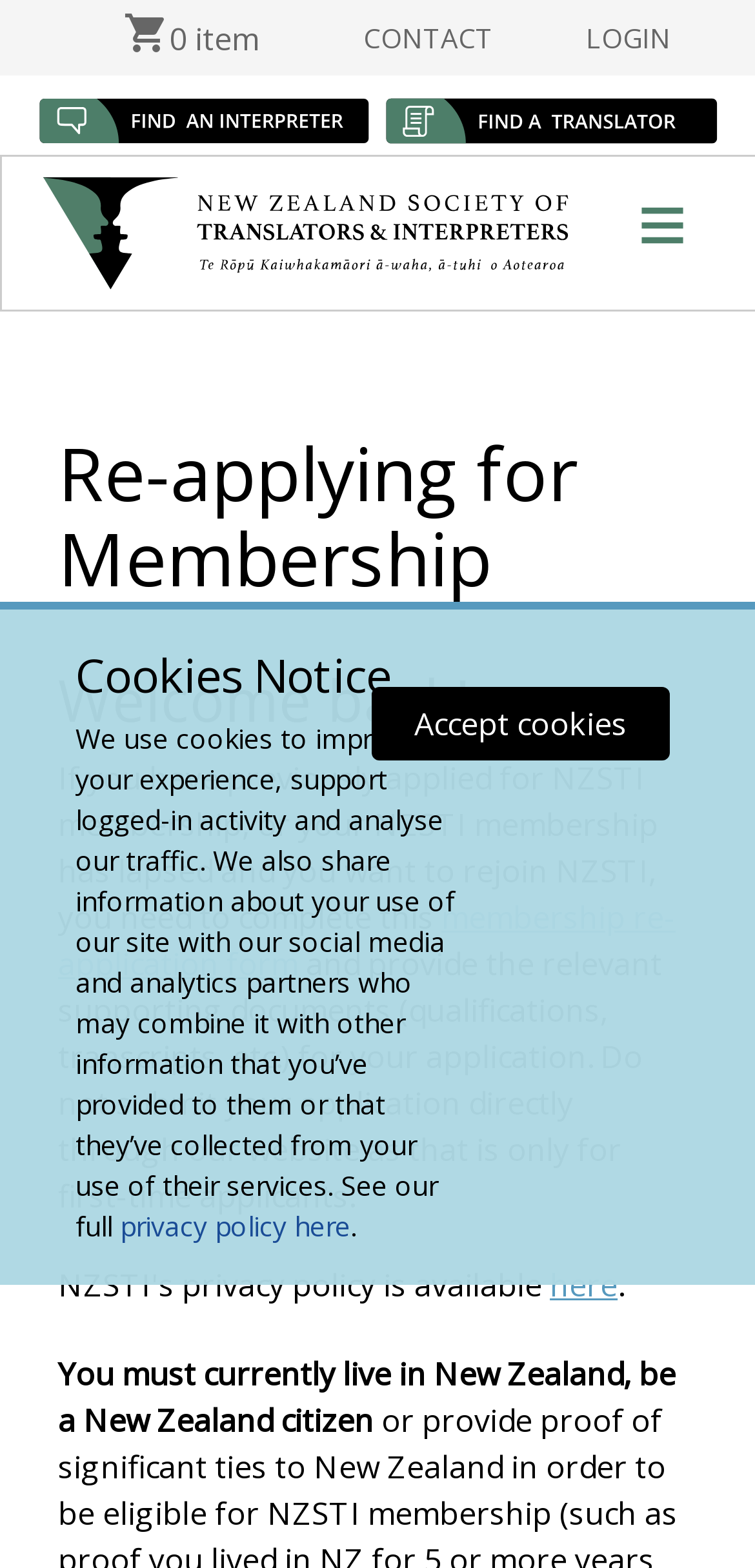Determine and generate the text content of the webpage's headline.

Re-applying for Membership